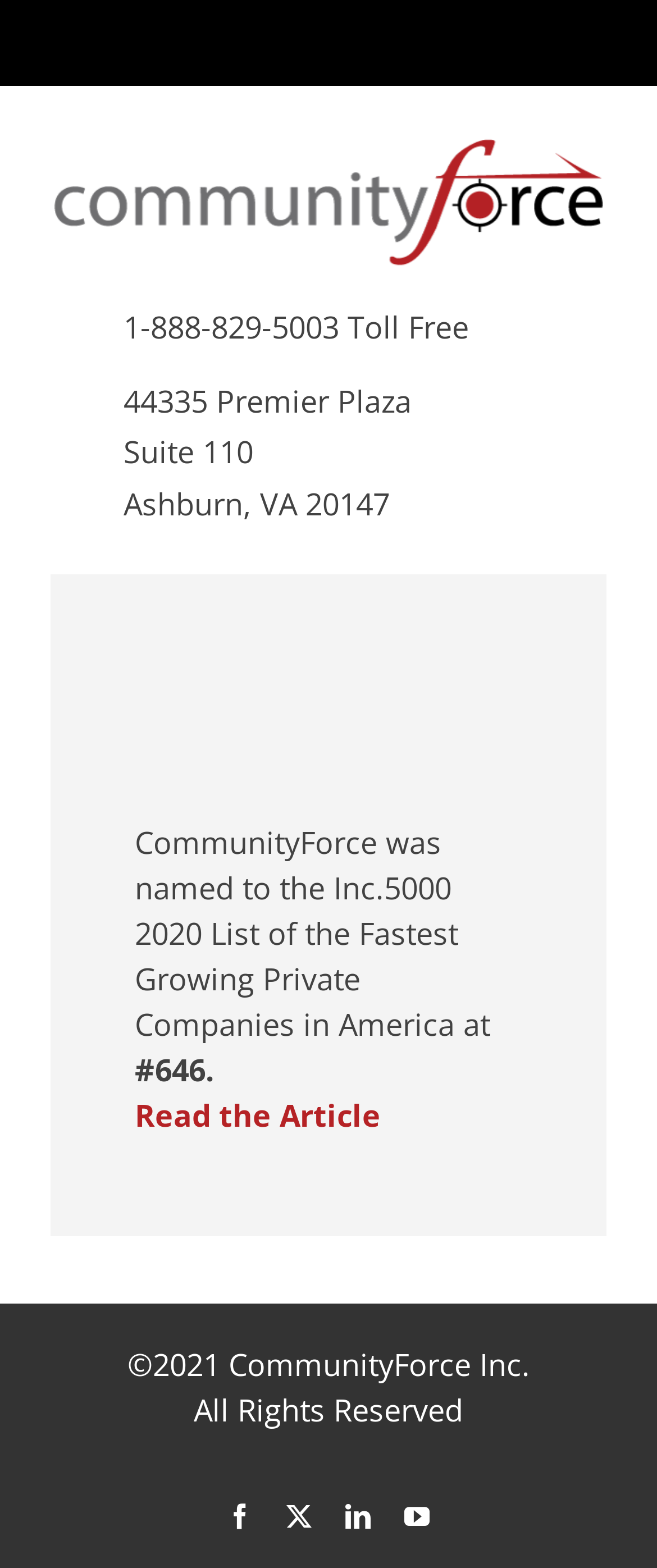Please provide a one-word or short phrase answer to the question:
What social media platforms does the company have?

Facebook, Twitter, LinkedIn, YouTube